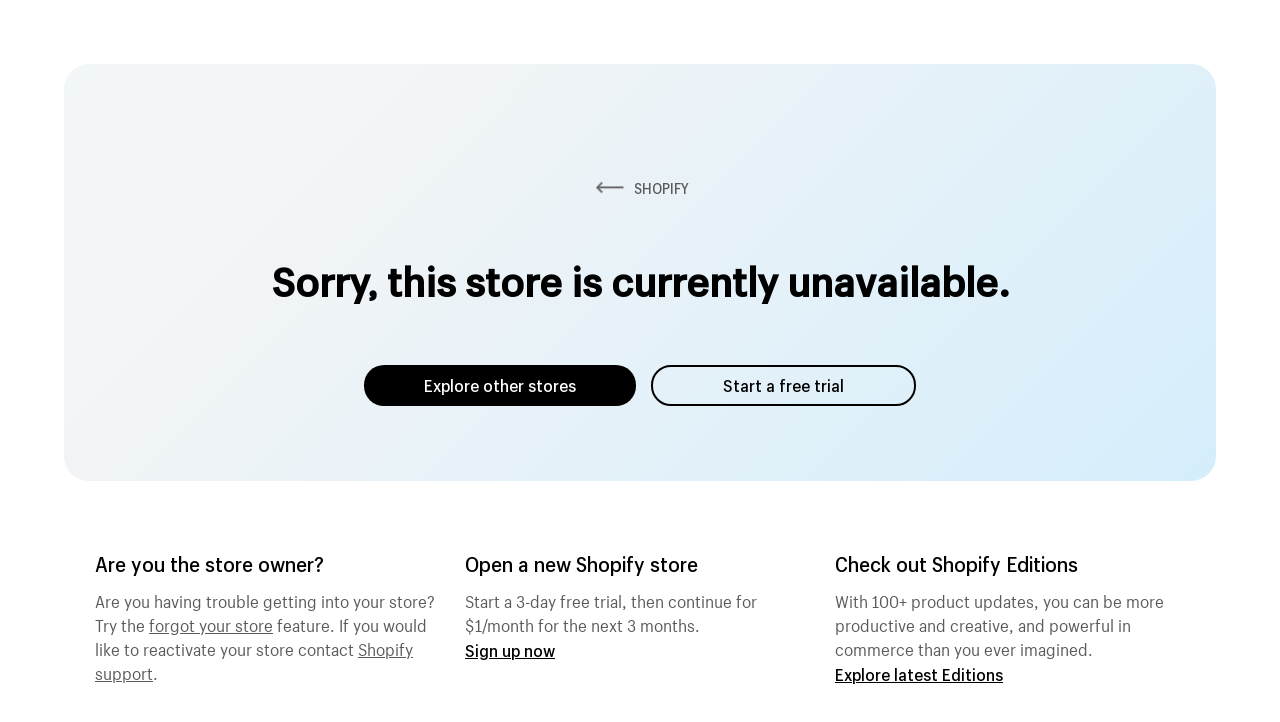Provide a single word or phrase answer to the question: 
What can I do if I'm not the store owner?

Explore other stores